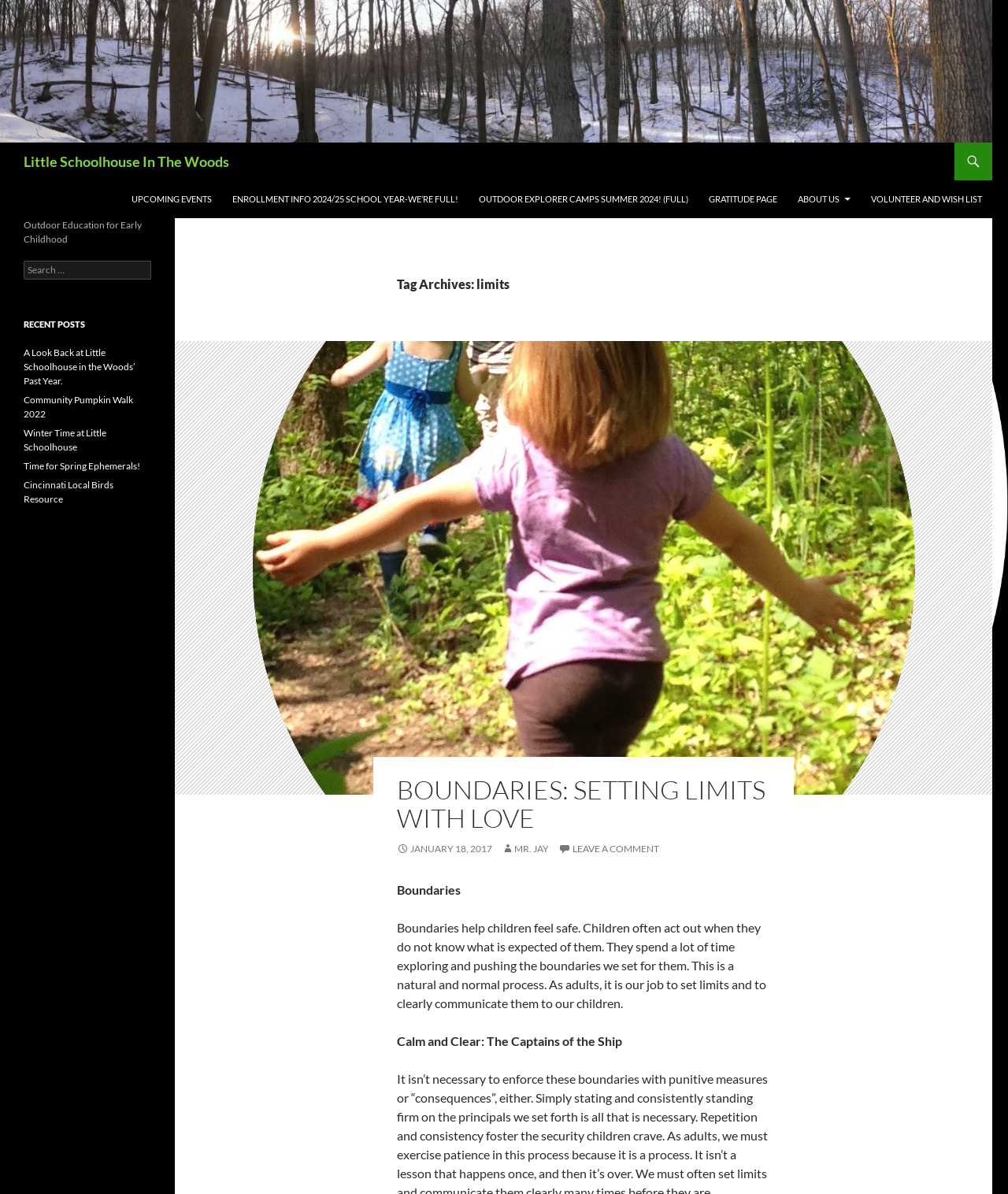Identify the bounding box coordinates of the area that should be clicked in order to complete the given instruction: "Explore recent posts". The bounding box coordinates should be four float numbers between 0 and 1, i.e., [left, top, right, bottom].

[0.023, 0.266, 0.15, 0.278]